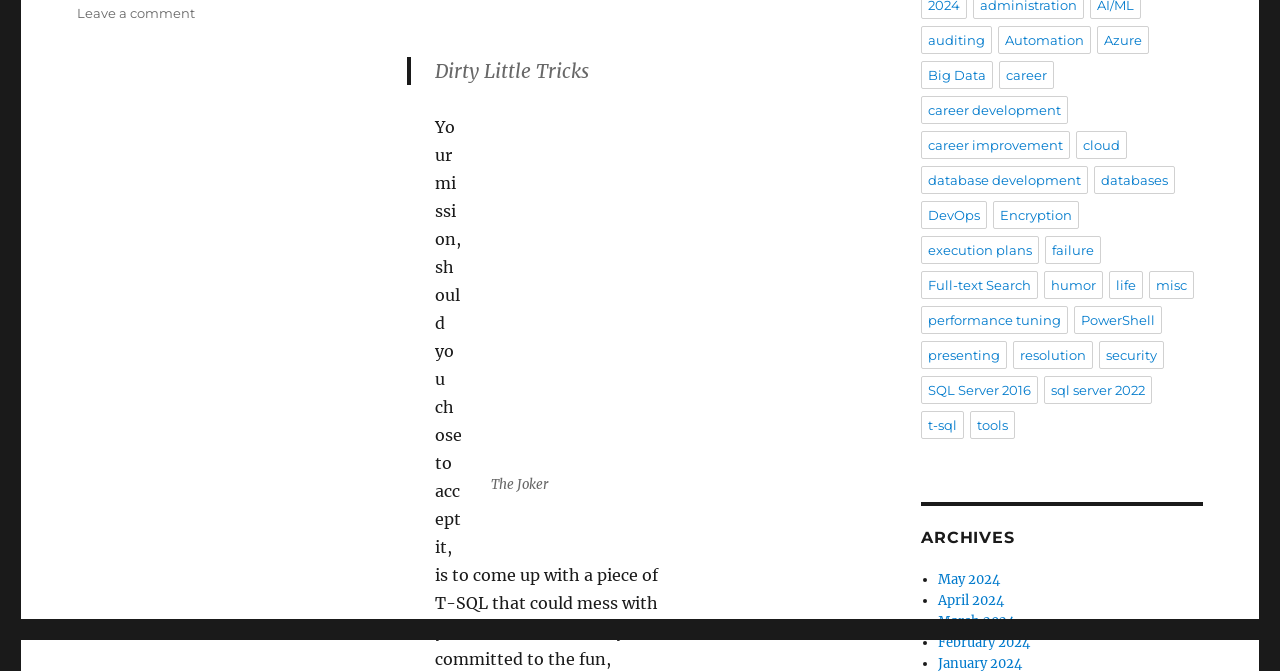Identify the bounding box coordinates for the UI element that matches this description: "Full-text Search".

[0.72, 0.404, 0.811, 0.446]